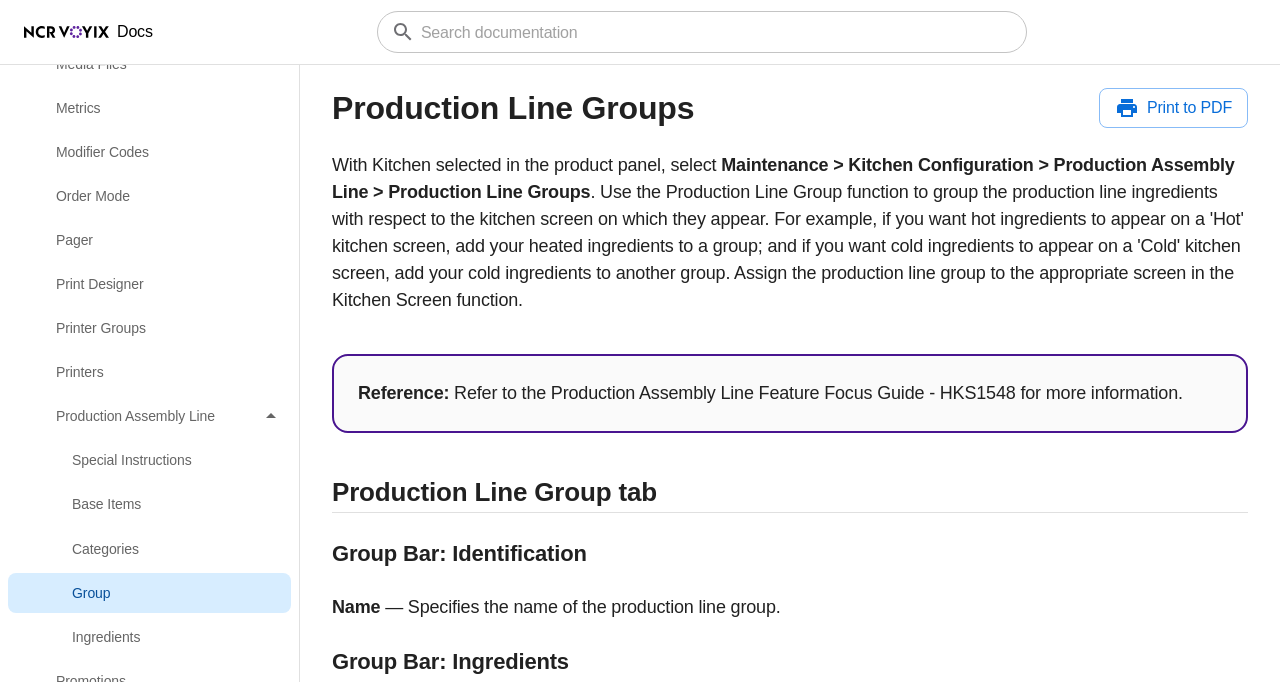What is the purpose of the search bar?
Answer the question with detailed information derived from the image.

The search bar is located at the top of the webpage, with a bounding box coordinate of [0.294, 0.016, 0.802, 0.078]. It is a combobox element with the text 'Search documentation', allowing users to search for specific documentation.